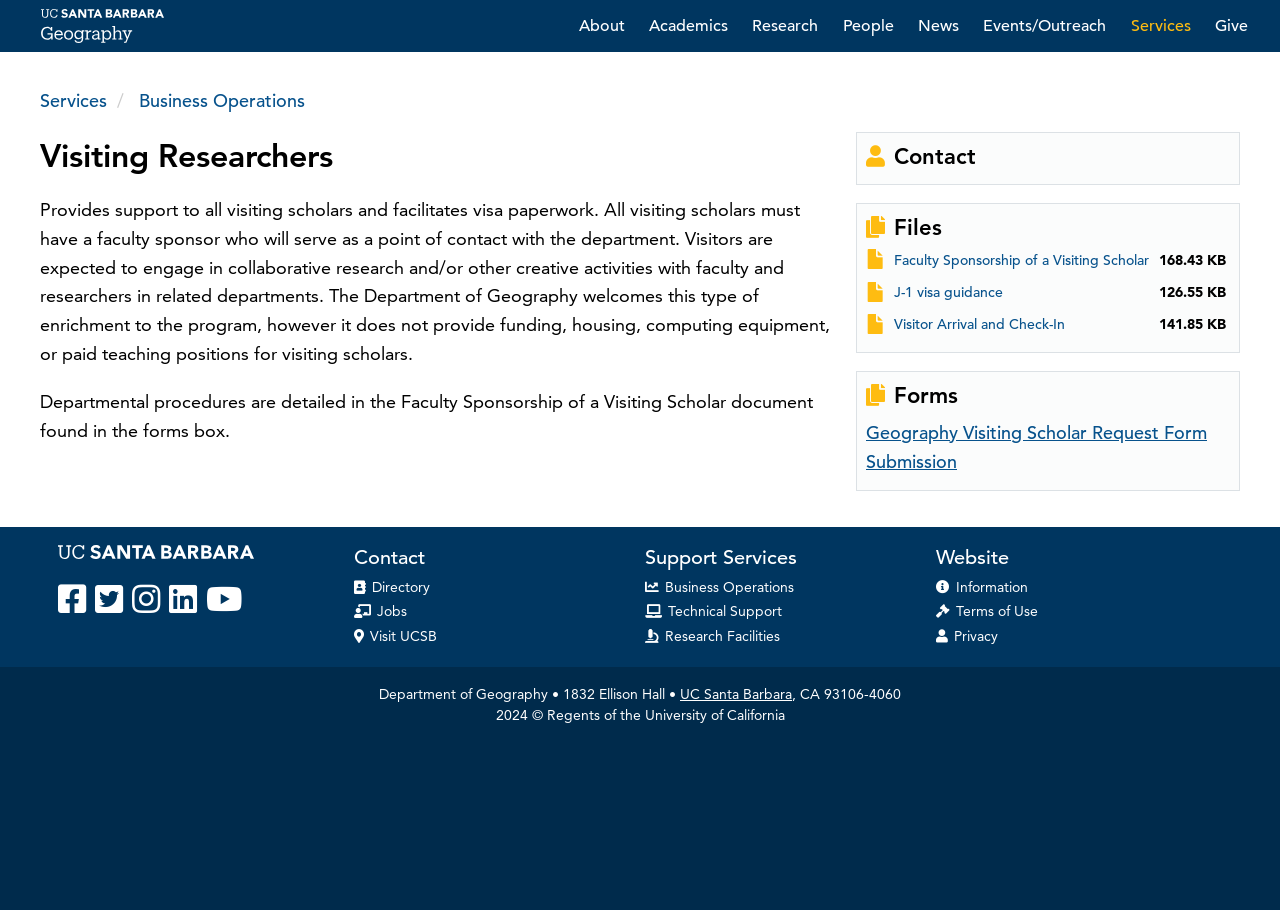Please provide a one-word or phrase answer to the question: 
What is the purpose of the Department of Geography?

Support visiting scholars